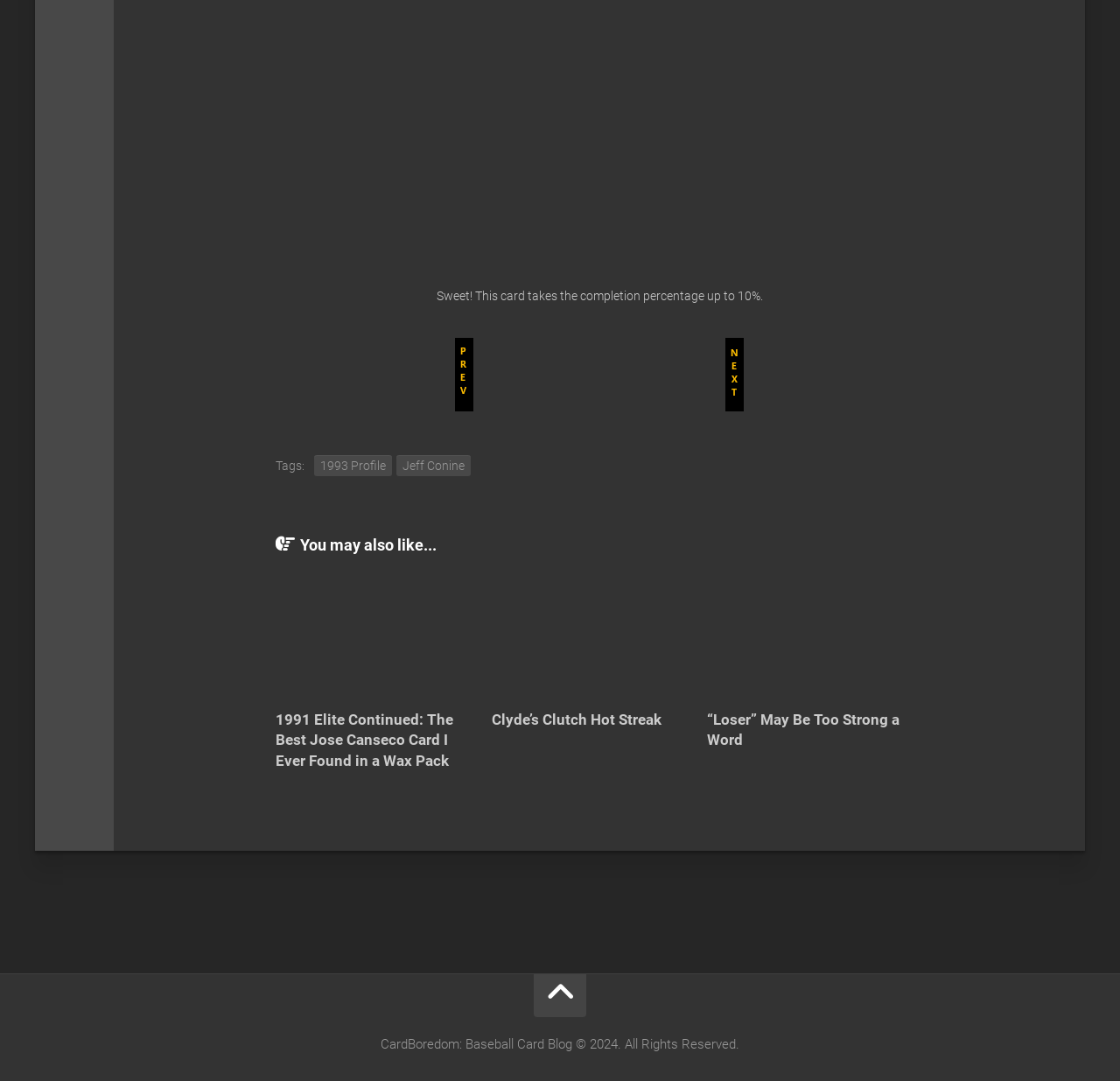Use one word or a short phrase to answer the question provided: 
What is the name of the baseball player mentioned?

Jeff Conine